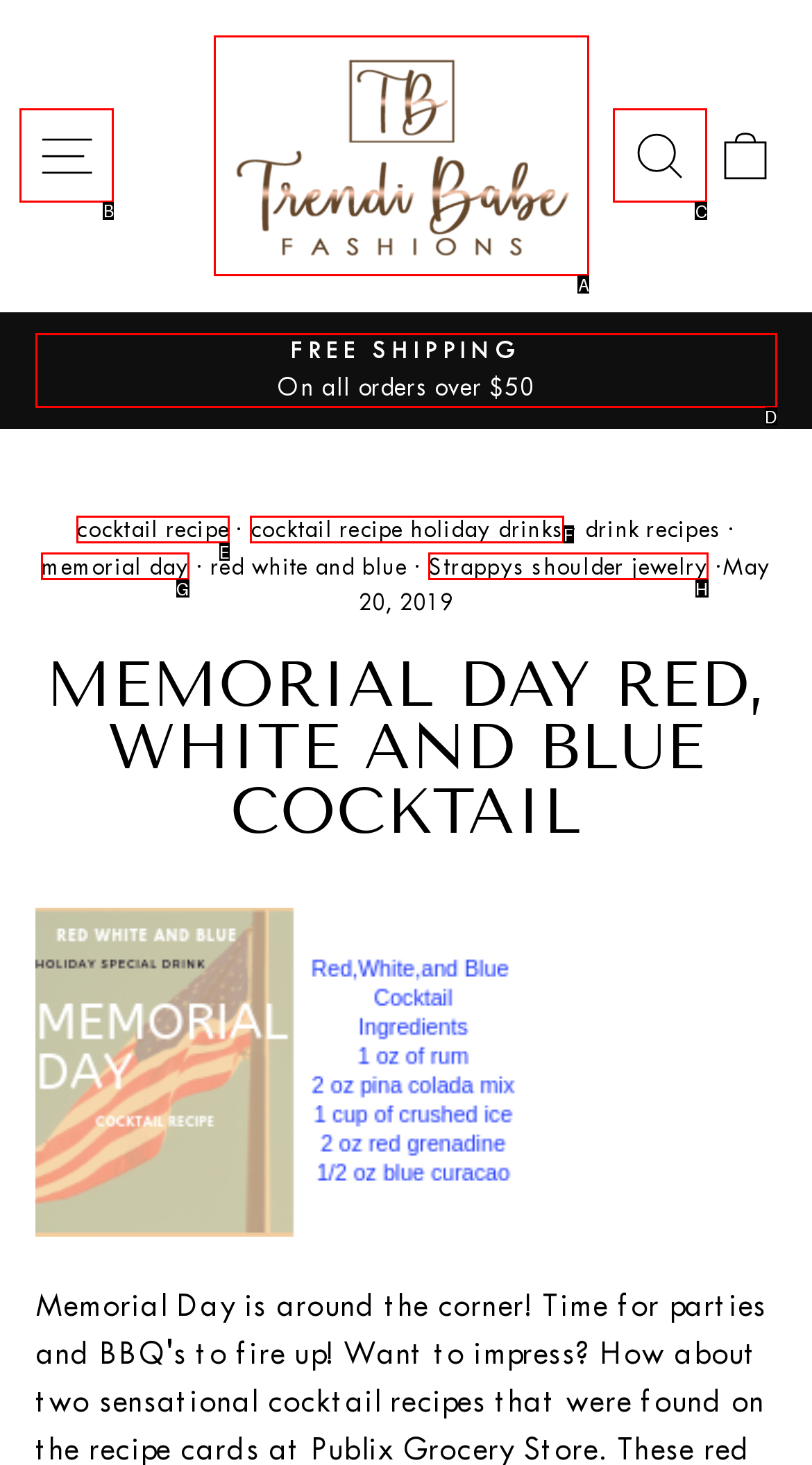To achieve the task: Click the 'SITE NAVIGATION' button, indicate the letter of the correct choice from the provided options.

B